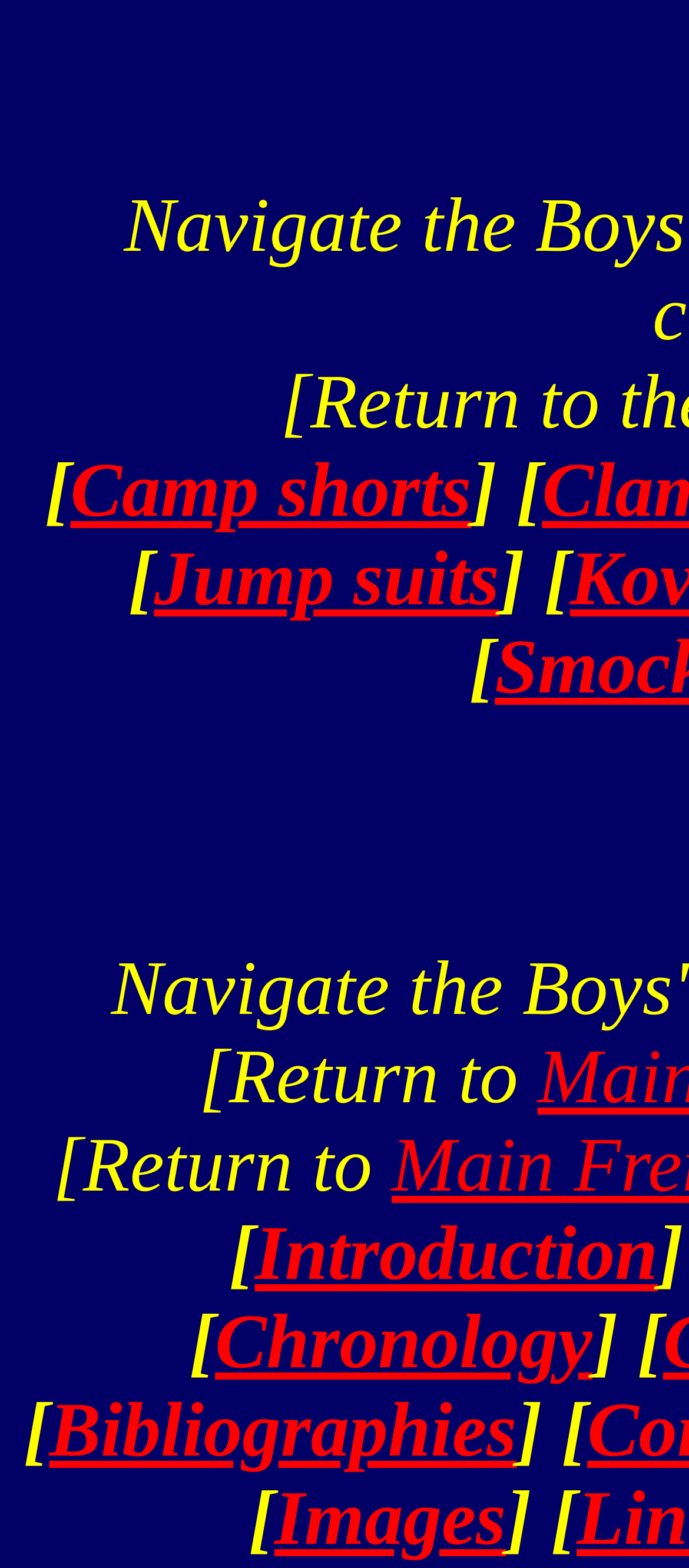What is the relationship between 'Chronology' and 'Bibliographies'?
Using the image as a reference, answer with just one word or a short phrase.

Related topics